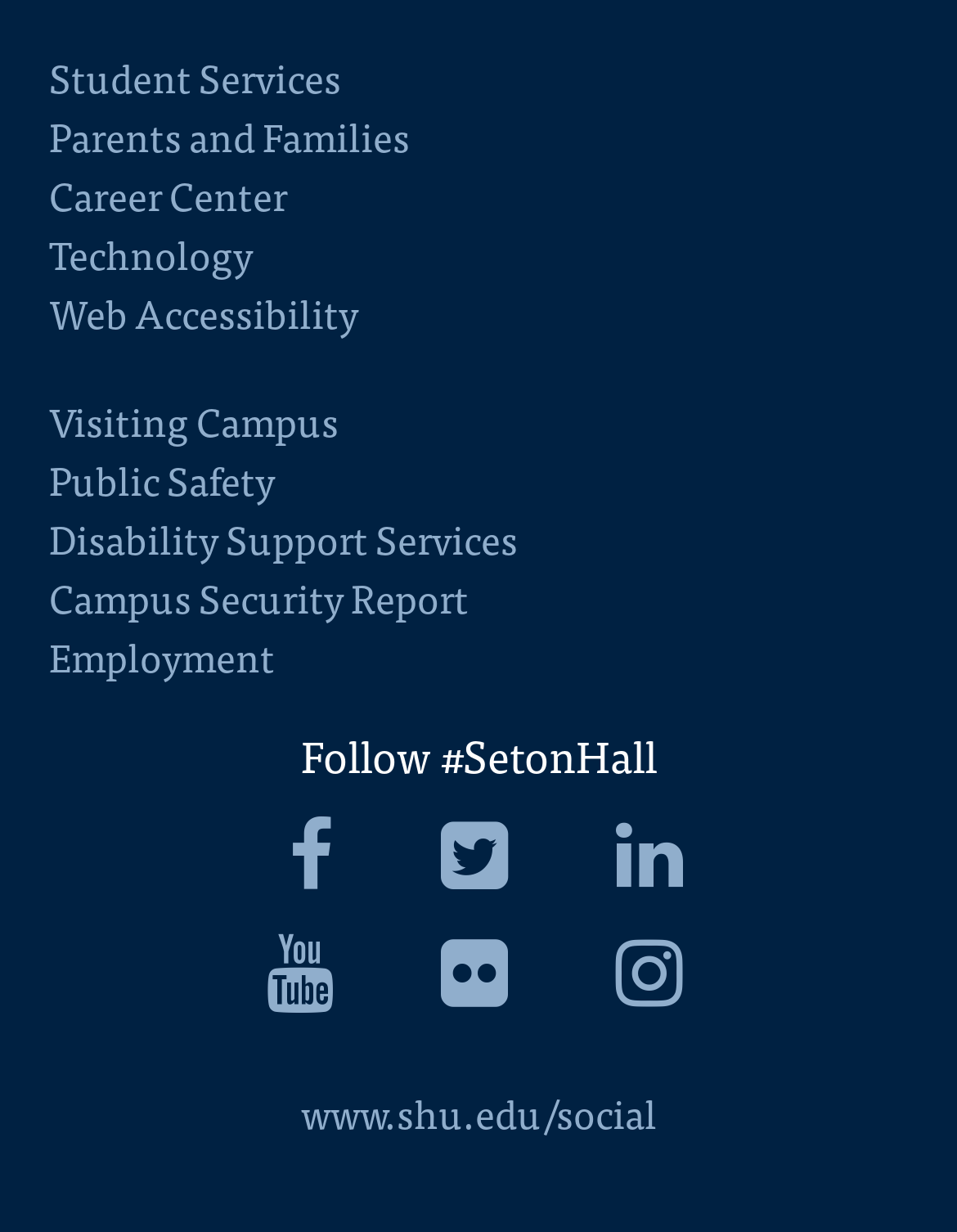Answer the question using only a single word or phrase: 
How many links are there in the list of services?

9